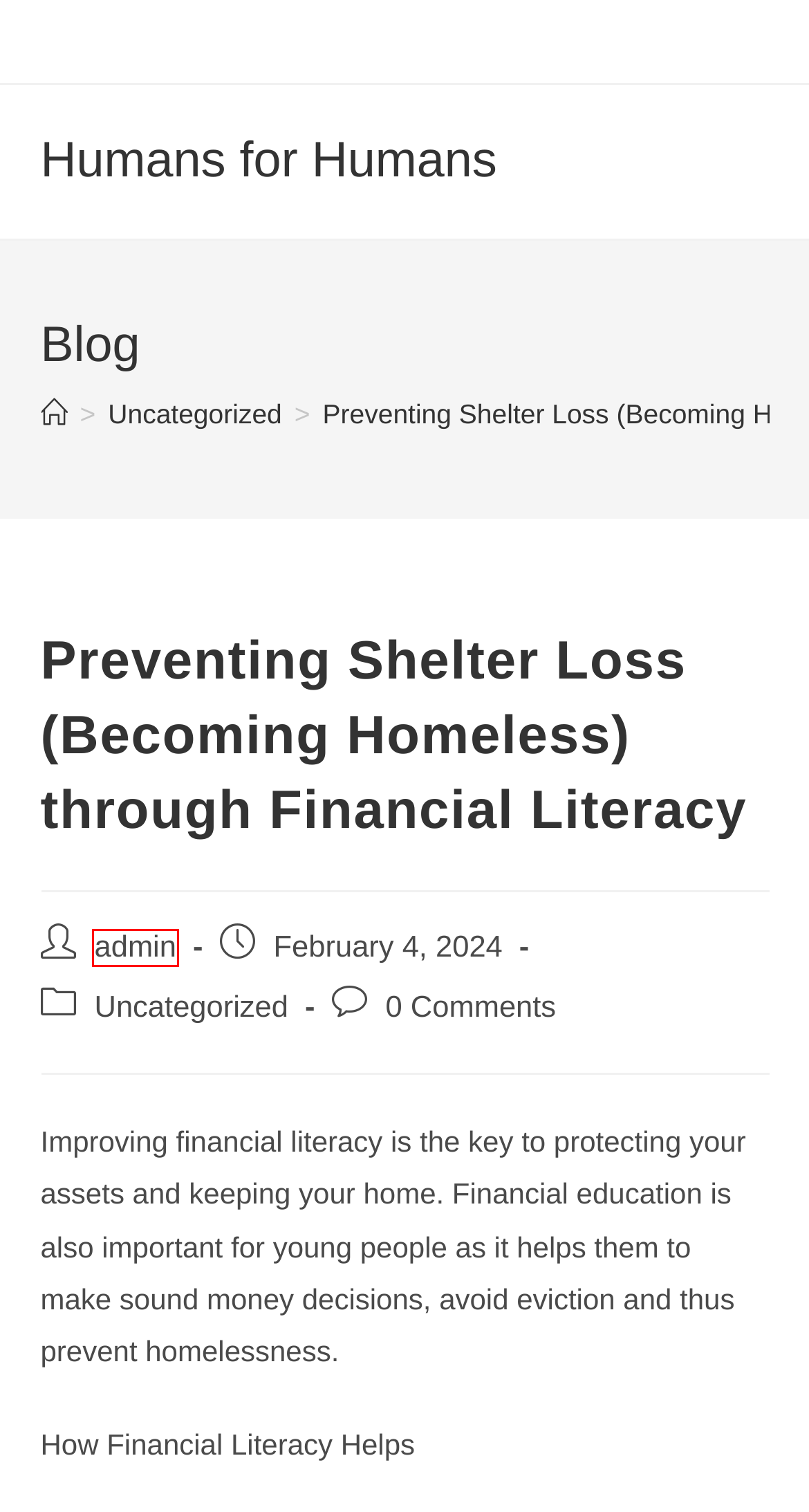Analyze the given webpage screenshot and identify the UI element within the red bounding box. Select the webpage description that best matches what you expect the new webpage to look like after clicking the element. Here are the candidates:
A. Credit Cards for Bad Credit – All about Canadian credit cards for bad credit
B. Humans for Humans
C. Homelessness in Canada – History, Stats, Organizations, Future, COVID-19 Impact – Humans for Humans
D. Log In ‹ Humans for Humans — WordPress
E. Canadian Real Estate Bubble and Rising Interest Rates
F. Neo Financial – Secured Credit Card and Money Account
G. Uncategorized – Humans for Humans
H. admin – Humans for Humans

H